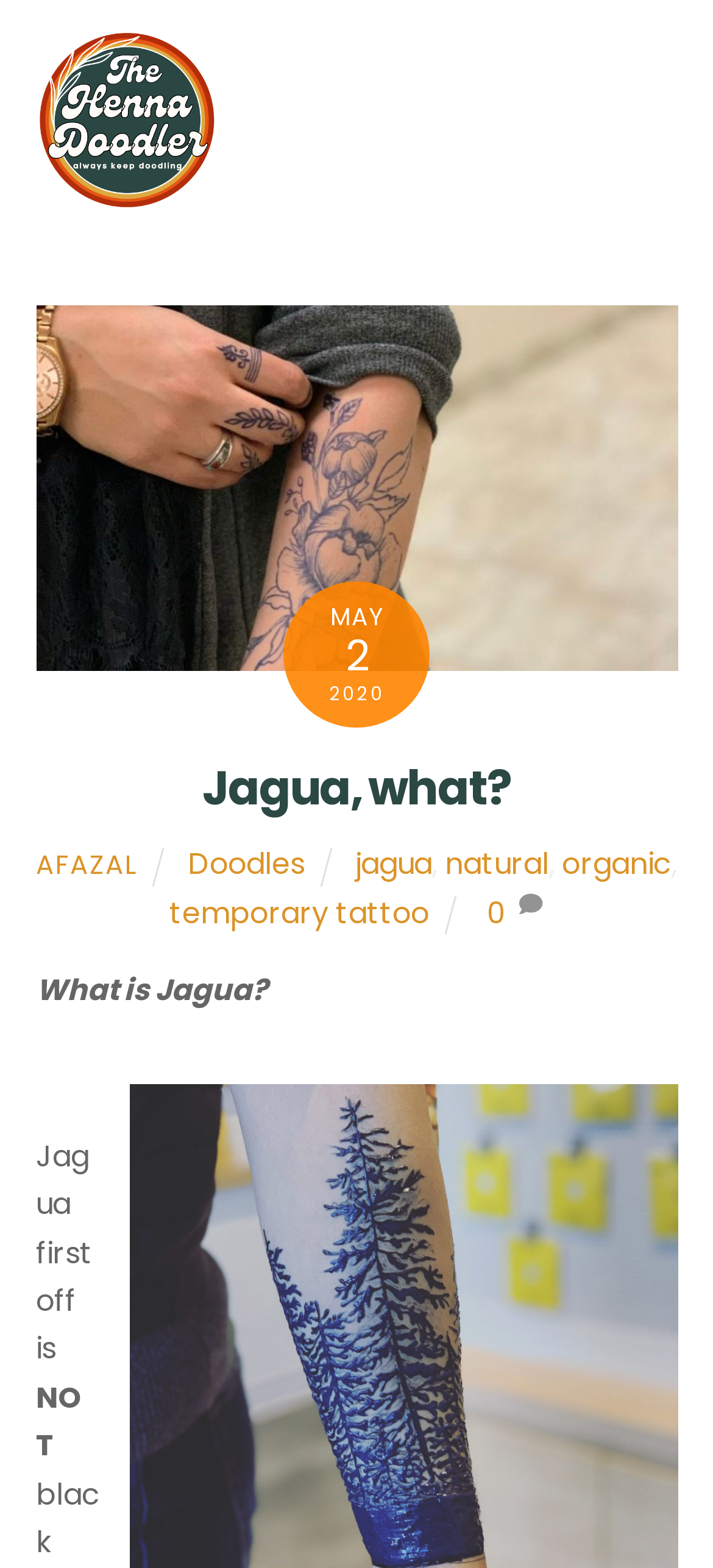Locate the UI element that matches the description Jagua, what? in the webpage screenshot. Return the bounding box coordinates in the format (top-left x, top-left y, bottom-right x, bottom-right y), with values ranging from 0 to 1.

[0.284, 0.482, 0.716, 0.524]